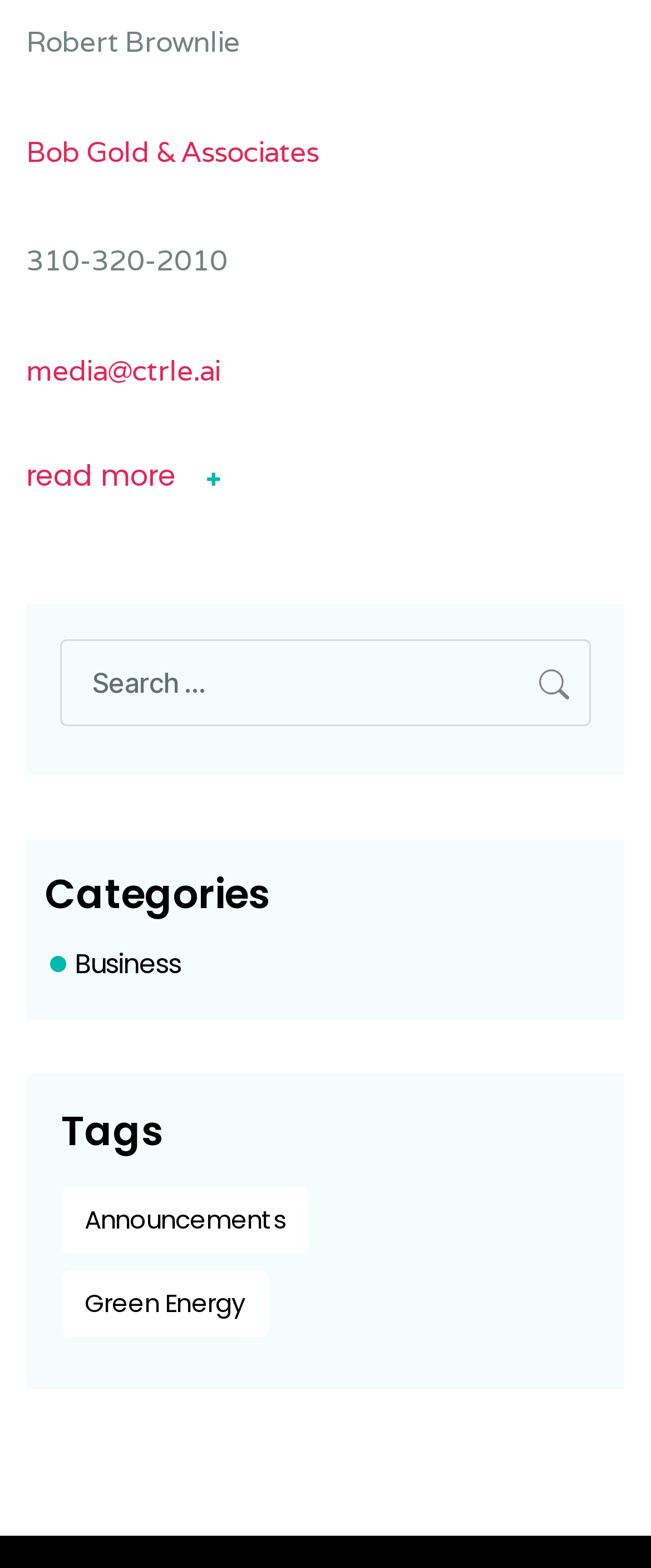What is the email address?
Using the image provided, answer with just one word or phrase.

media@ctrle.ai